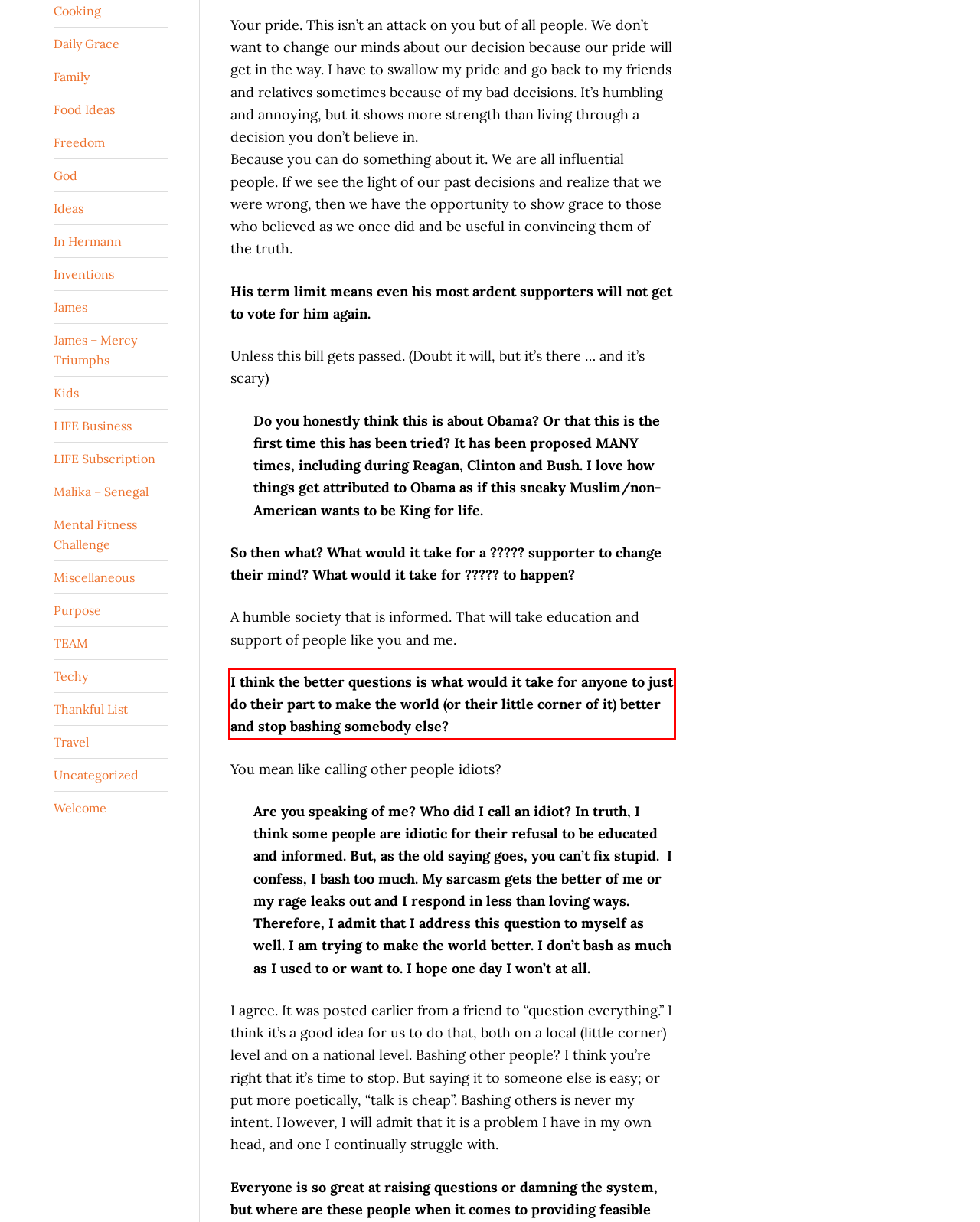Examine the webpage screenshot, find the red bounding box, and extract the text content within this marked area.

I think the better questions is what would it take for anyone to just do their part to make the world (or their little corner of it) better and stop bashing somebody else?